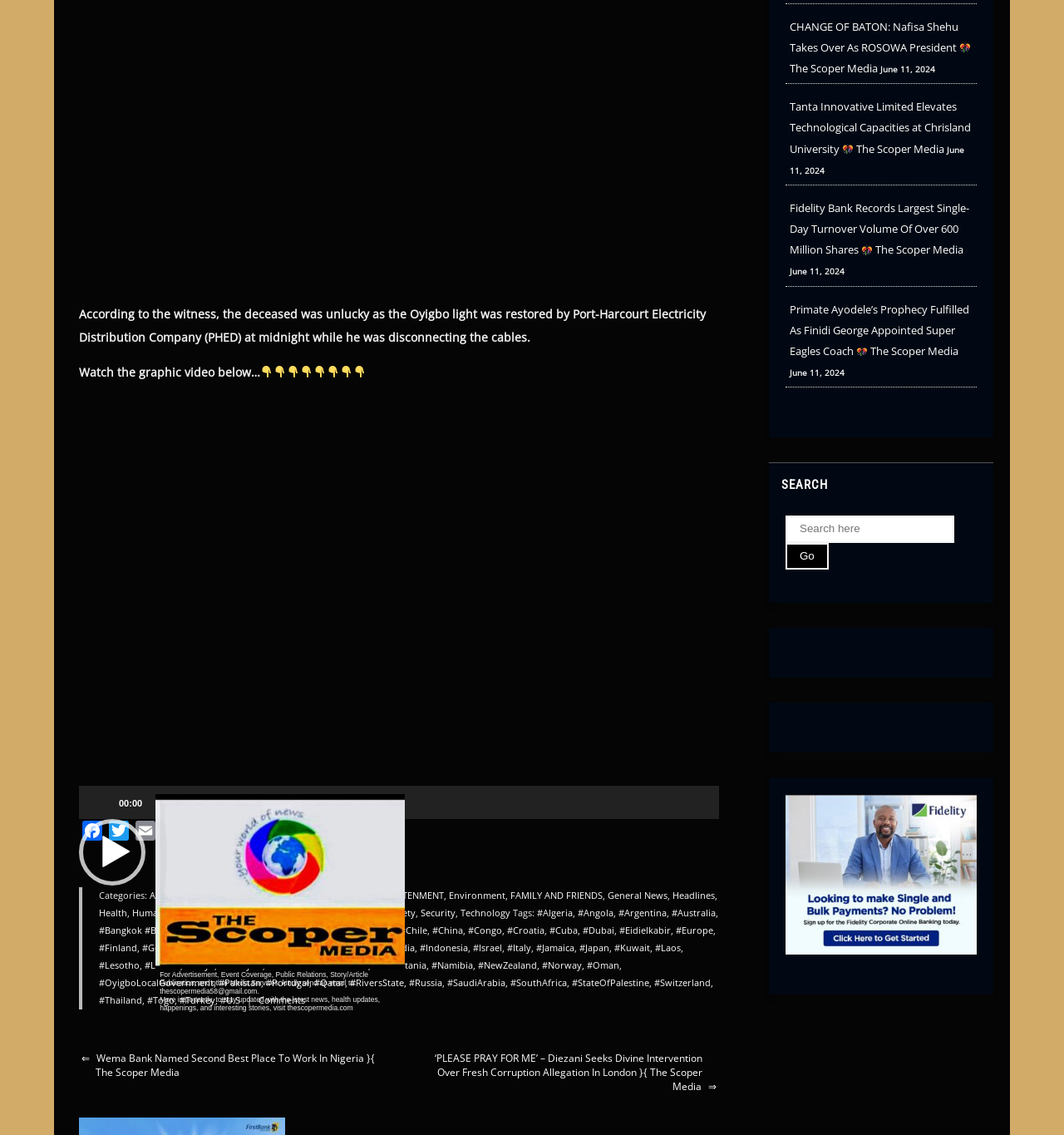Please locate the bounding box coordinates of the element that needs to be clicked to achieve the following instruction: "Share on Facebook". The coordinates should be four float numbers between 0 and 1, i.e., [left, top, right, bottom].

[0.074, 0.723, 0.099, 0.745]